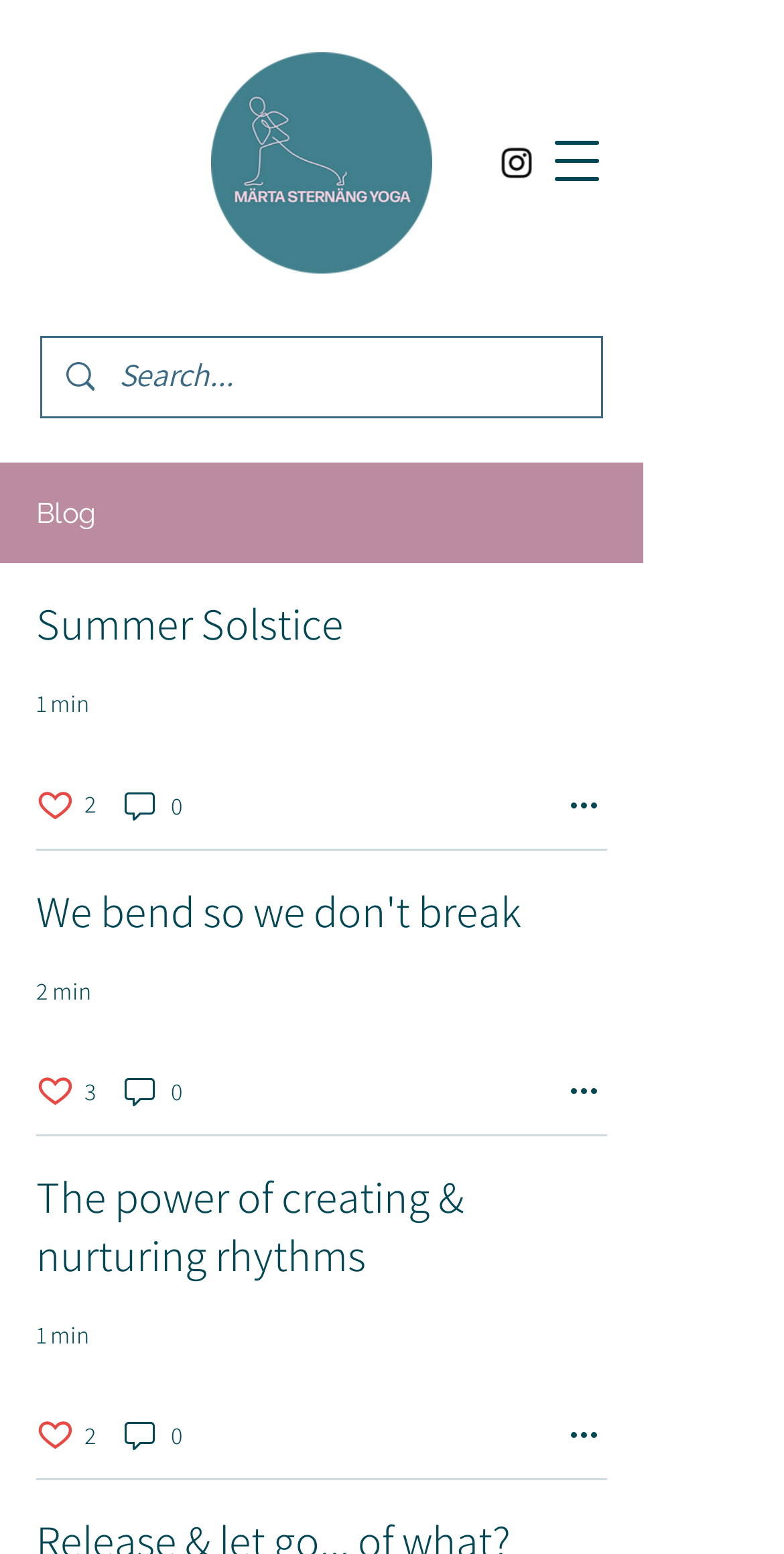Look at the image and write a detailed answer to the question: 
How many likes does the second article have?

I examined the second article element [314] and found a button element [380] with the text '3 likes. Post not marked as liked', indicating that the article has 3 likes.